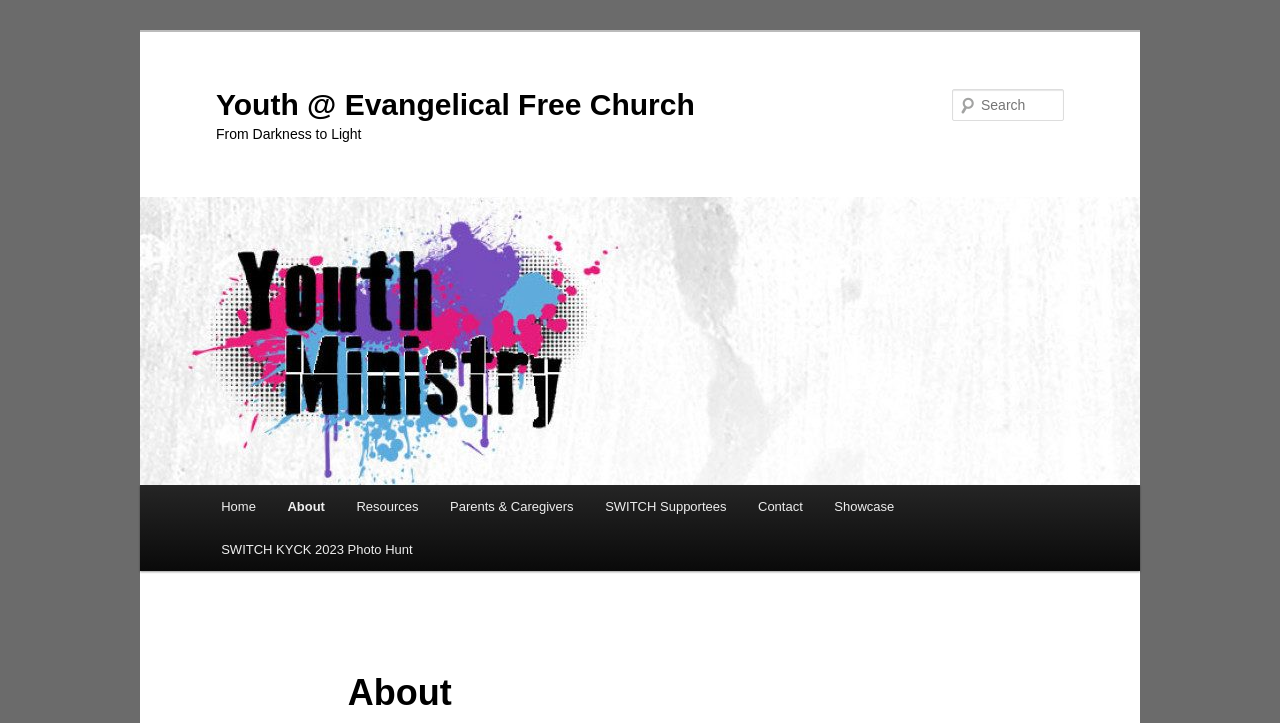By analyzing the image, answer the following question with a detailed response: What is the theme of the image?

I inferred this answer by looking at the image description 'Youth @ Evangelical Free Church' which suggests that the image is related to the youth section of the church.